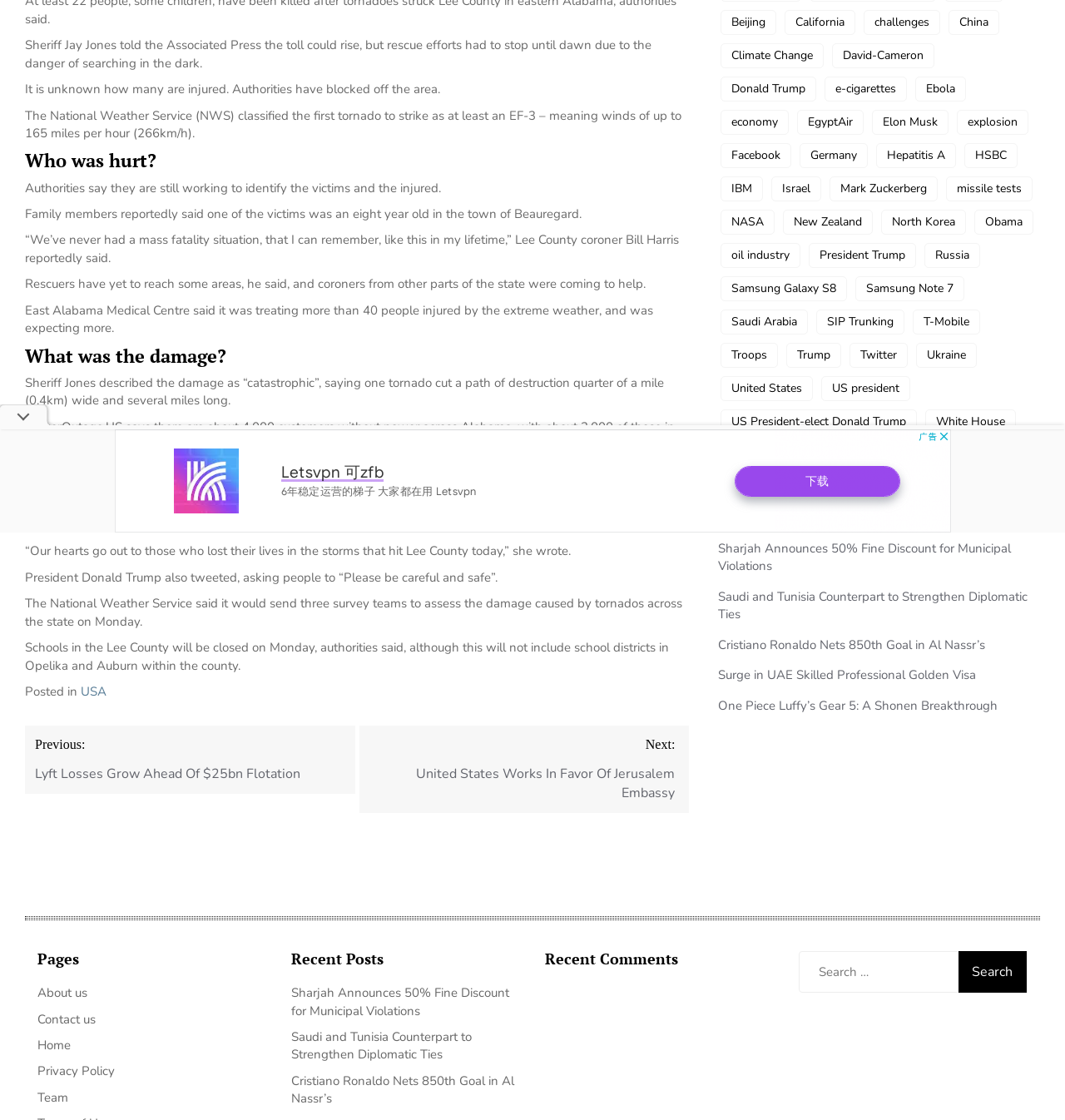Give the bounding box coordinates for this UI element: "parent_node: Search for: value="Search"". The coordinates should be four float numbers between 0 and 1, arranged as [left, top, right, bottom].

[0.9, 0.849, 0.964, 0.887]